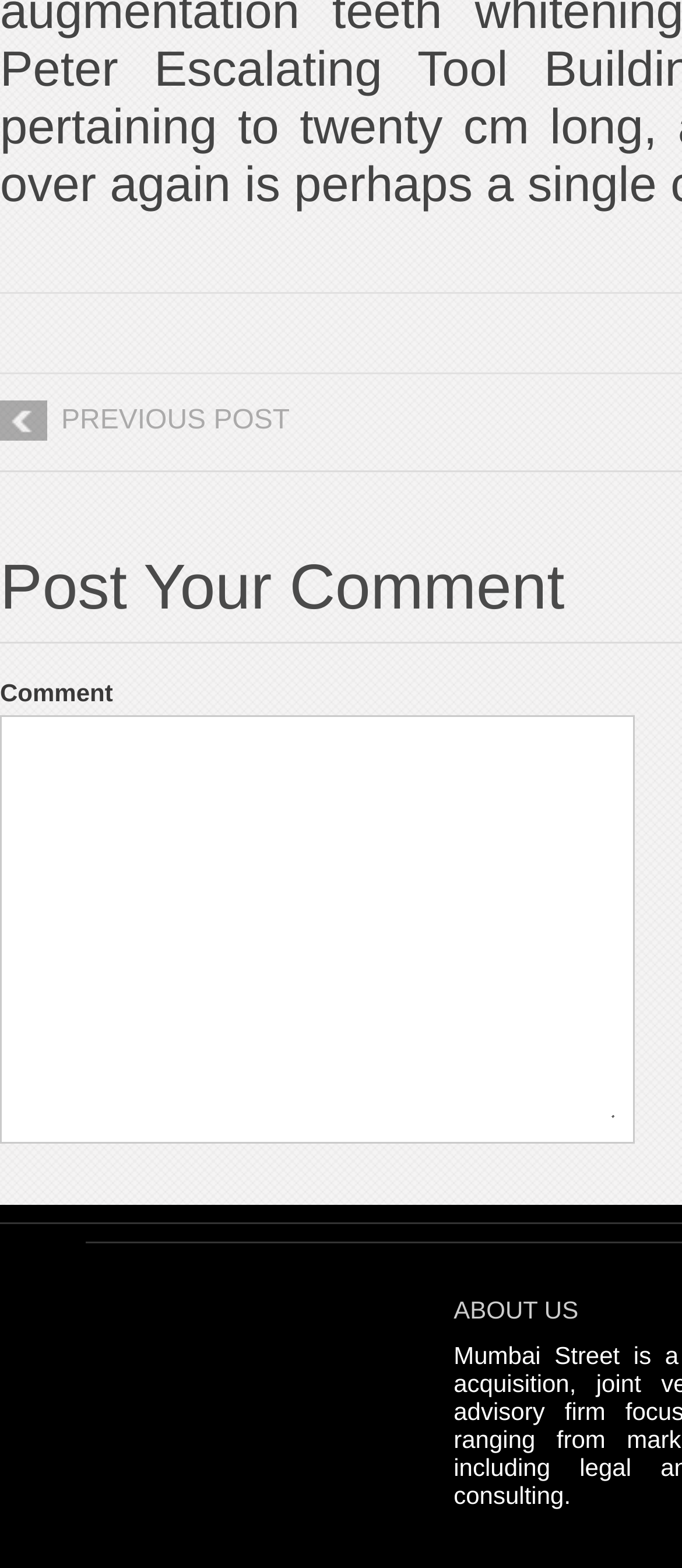Find the bounding box coordinates for the UI element whose description is: "Previous post". The coordinates should be four float numbers between 0 and 1, in the format [left, top, right, bottom].

[0.0, 0.255, 0.833, 0.3]